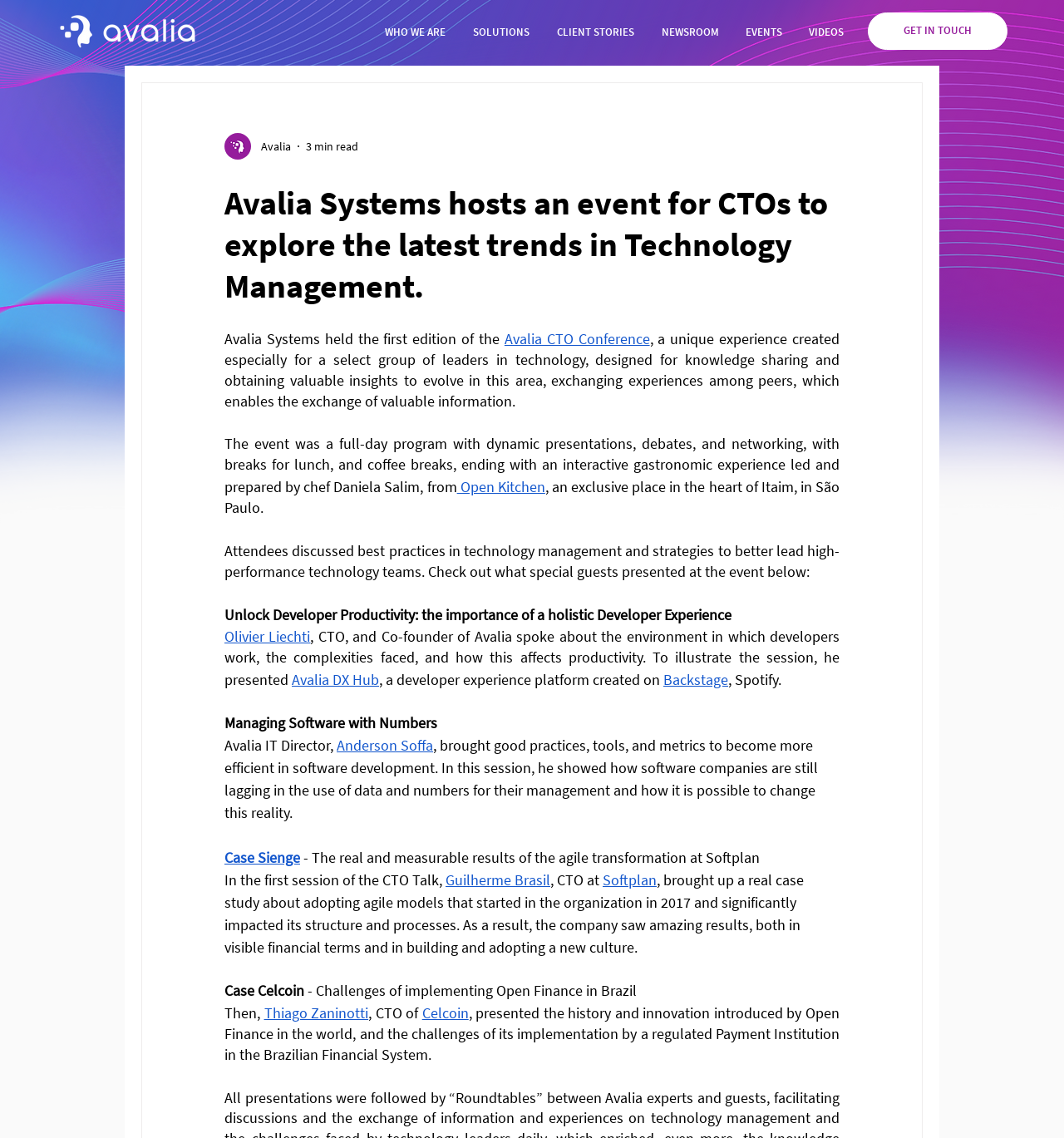Locate the bounding box coordinates of the element you need to click to accomplish the task described by this instruction: "Click on WHO WE ARE link".

[0.348, 0.0, 0.431, 0.057]